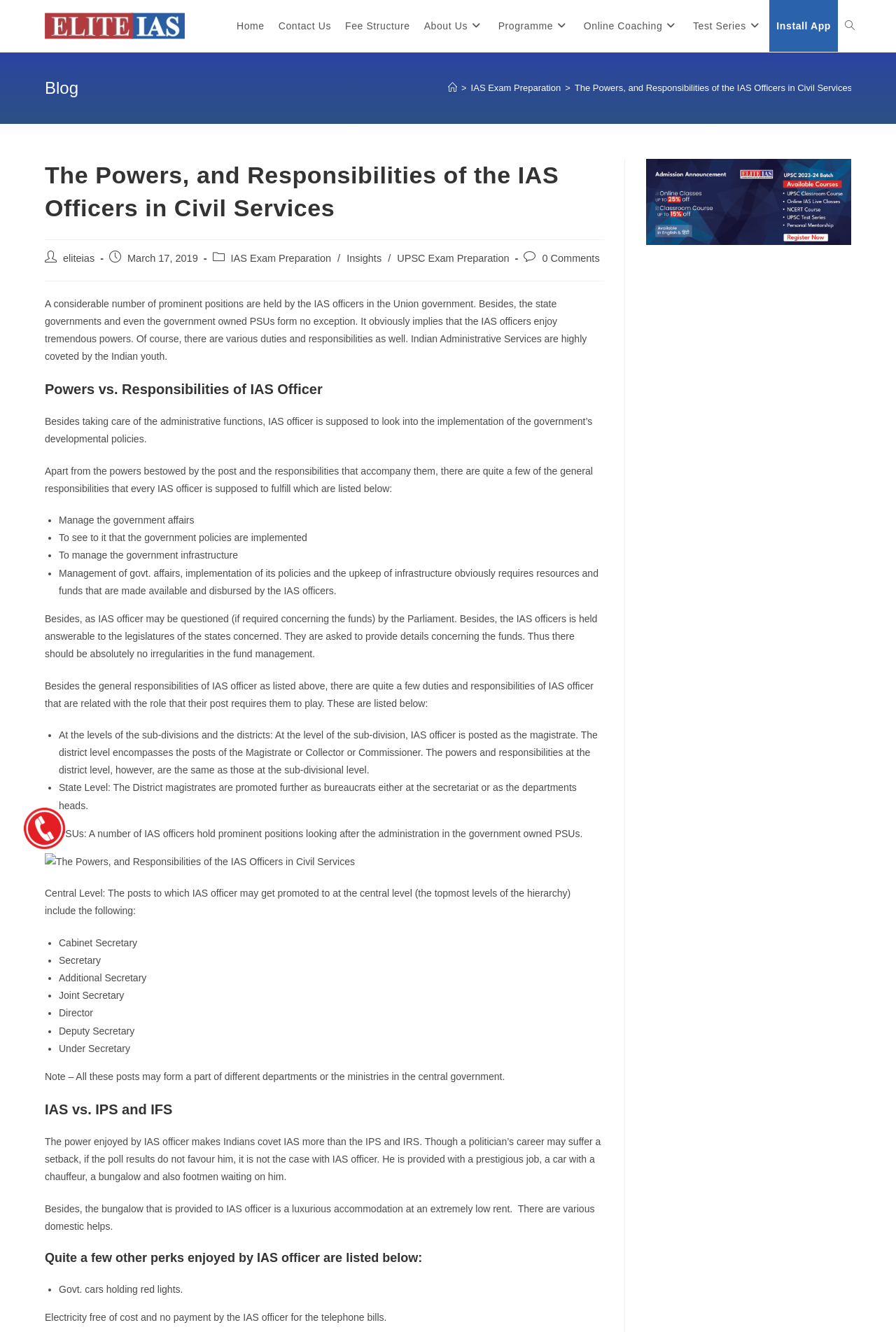Could you provide the bounding box coordinates for the portion of the screen to click to complete this instruction: "Click the 'IAS Exam Preparation' link"?

[0.525, 0.062, 0.626, 0.07]